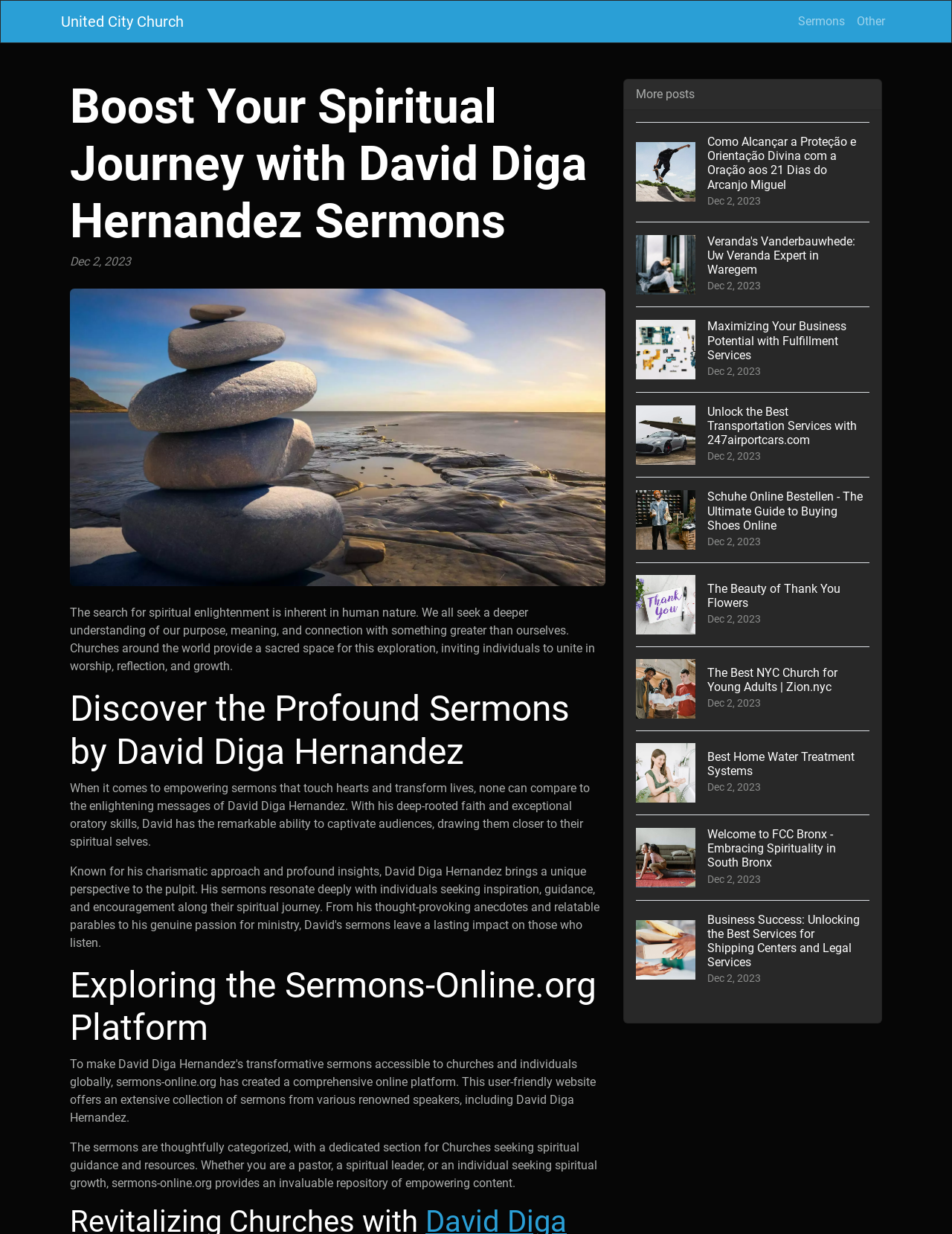Locate the bounding box coordinates of the clickable area to execute the instruction: "Explore the 'Sermons' section". Provide the coordinates as four float numbers between 0 and 1, represented as [left, top, right, bottom].

[0.832, 0.005, 0.894, 0.03]